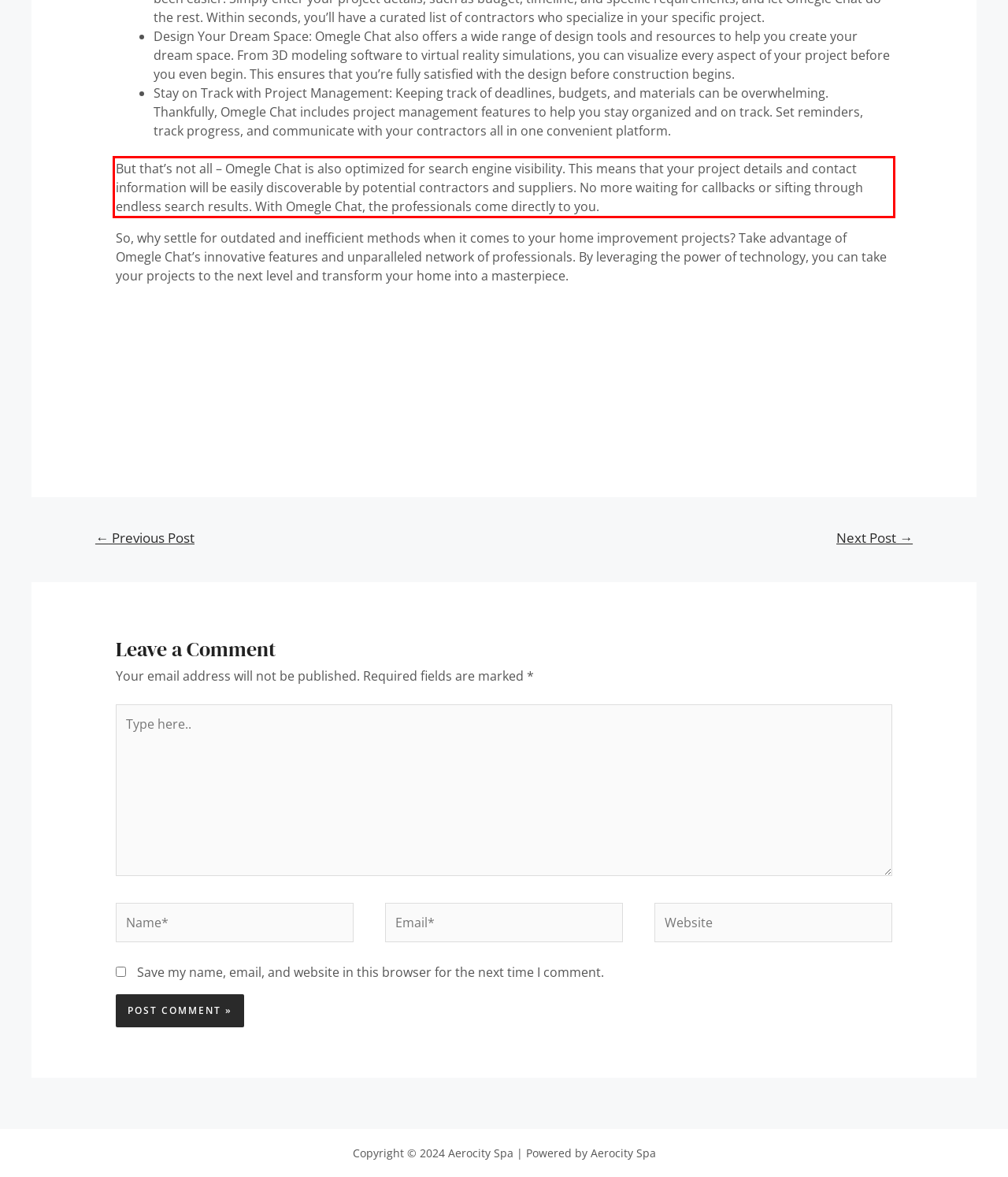Please identify and extract the text content from the UI element encased in a red bounding box on the provided webpage screenshot.

But that’s not all – Omegle Chat is also optimized for search engine visibility. This means that your project details and contact information will be easily discoverable by potential contractors and suppliers. No more waiting for callbacks or sifting through endless search results. With Omegle Chat, the professionals come directly to you.